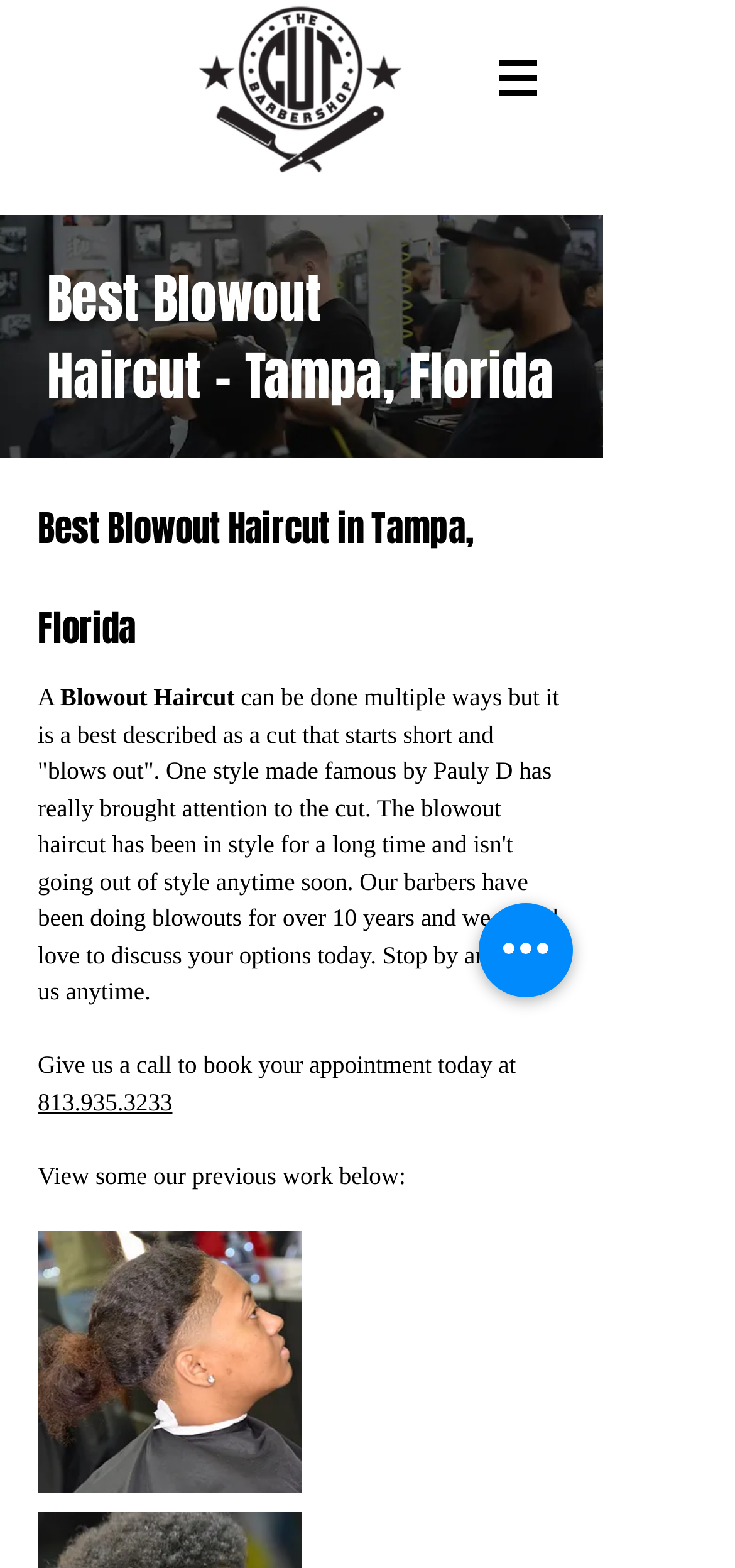How long have the barbers been doing blowouts?
Kindly give a detailed and elaborate answer to the question.

I found this information in the paragraph of text that describes the blowout haircut, which states that 'Our barbers have been doing blowouts for over 10 years'.